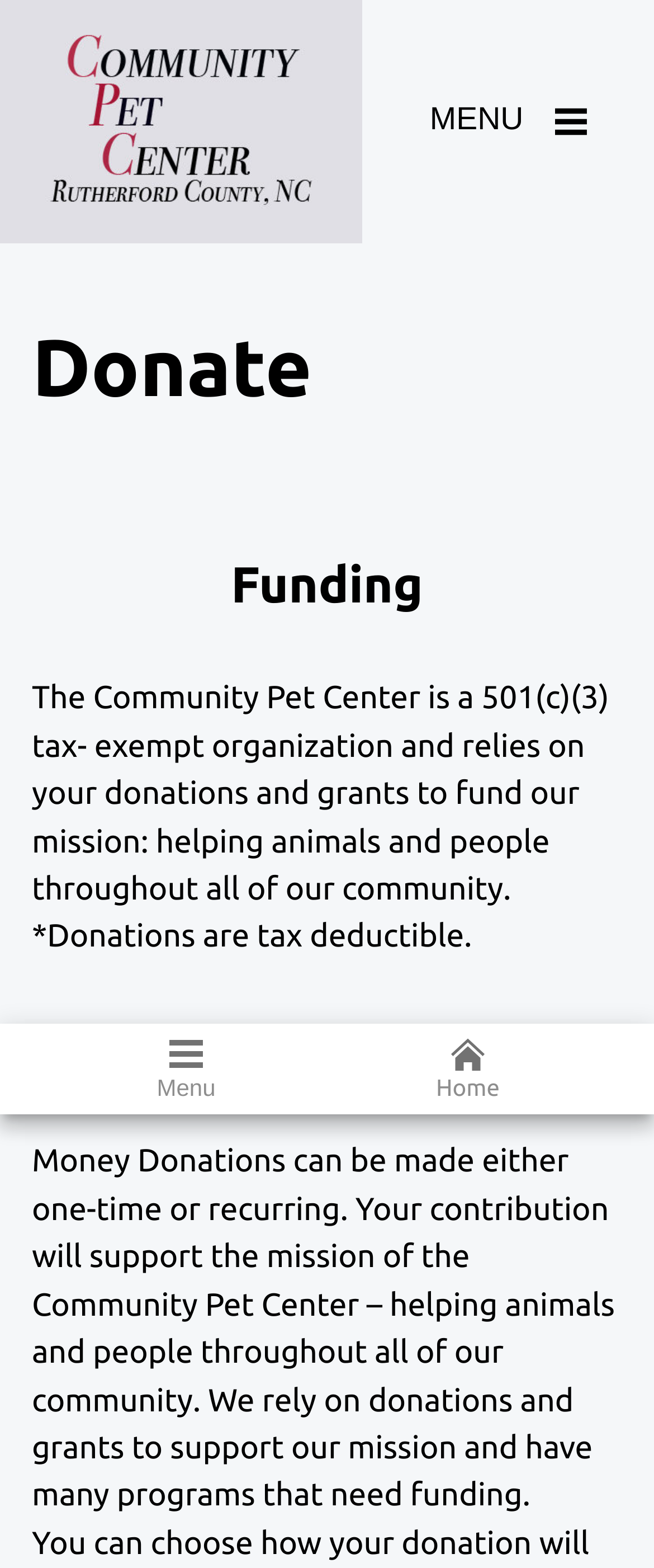What does the Community Pet Center rely on to fund its mission?
Please provide a comprehensive answer based on the information in the image.

This answer can be obtained by reading the static text on the webpage, which states 'The Community Pet Center is a 501(c)(3) tax-exempt organization and relies on your donations and grants to fund our mission: helping animals and people throughout all of our community.'